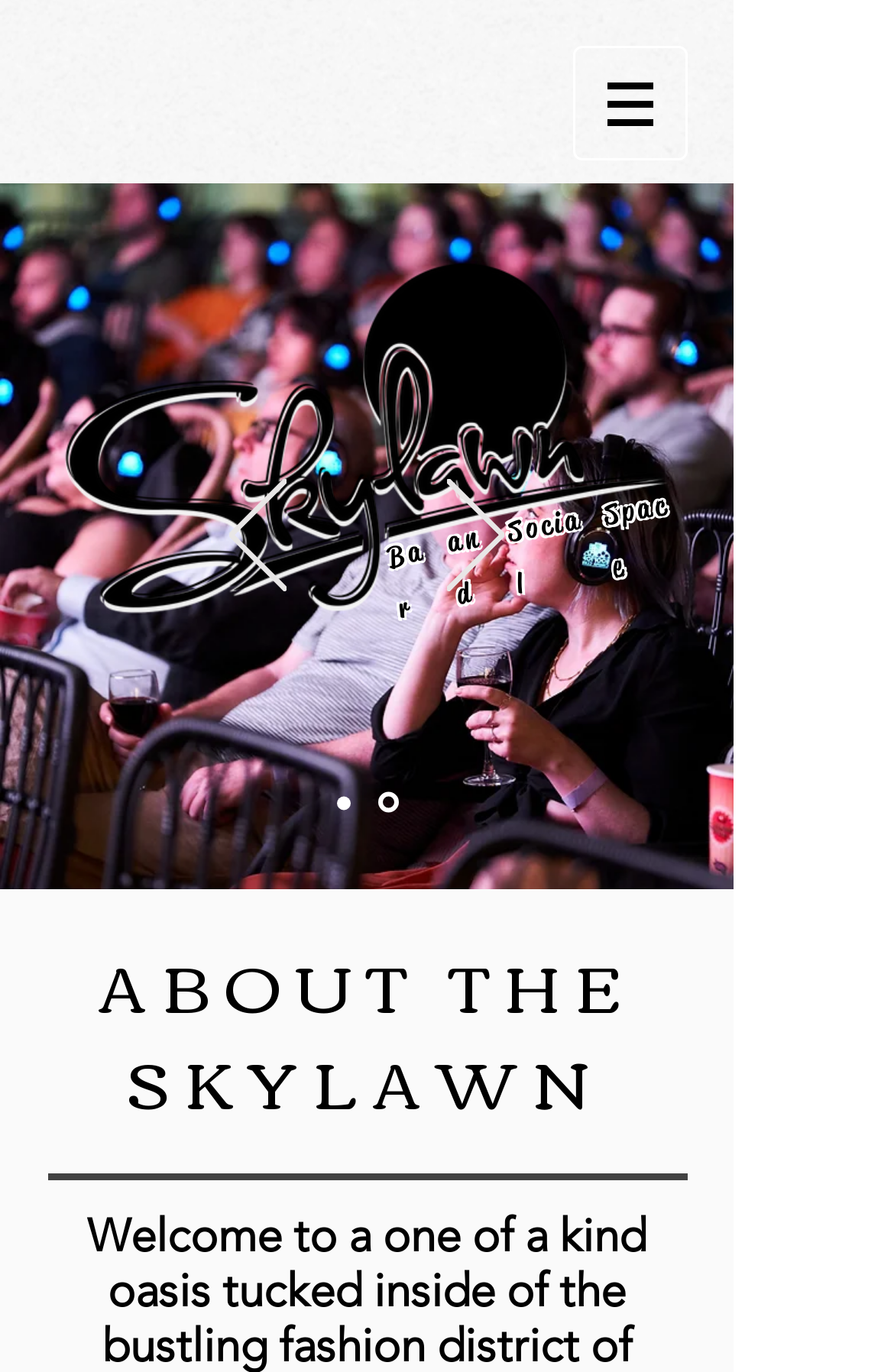What is the theme of the images in the Slideshow region?
Could you please answer the question thoroughly and with as much detail as possible?

By analyzing the images in the Slideshow region, I found that they are related to a bar and social space, which is consistent with the headings 'Bar', 'and', 'Social', and 'Space' in the same region. The images likely showcase the ambiance and features of the SkyLawn.